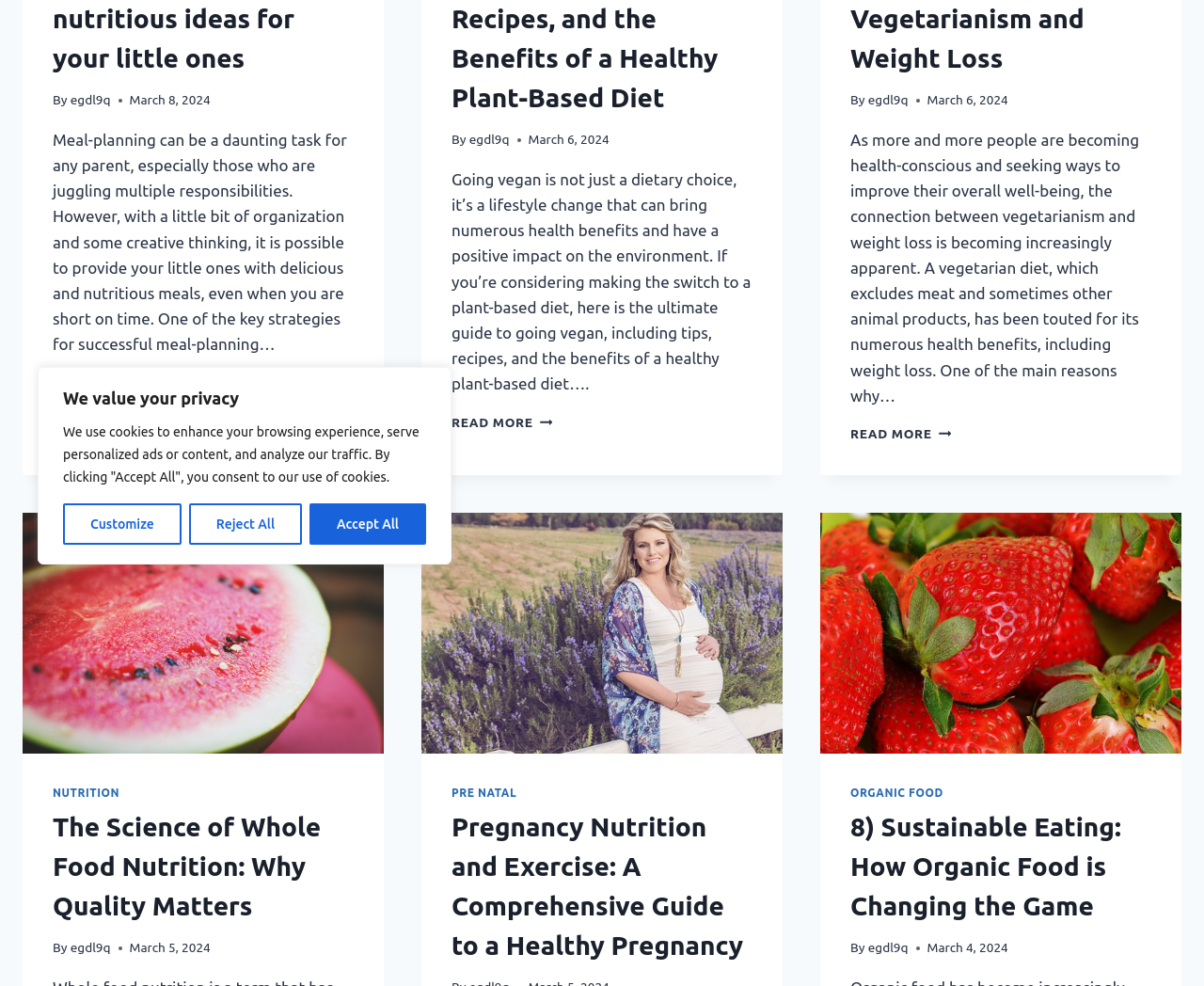Locate and provide the bounding box coordinates for the HTML element that matches this description: "Organic Food".

[0.706, 0.797, 0.783, 0.81]